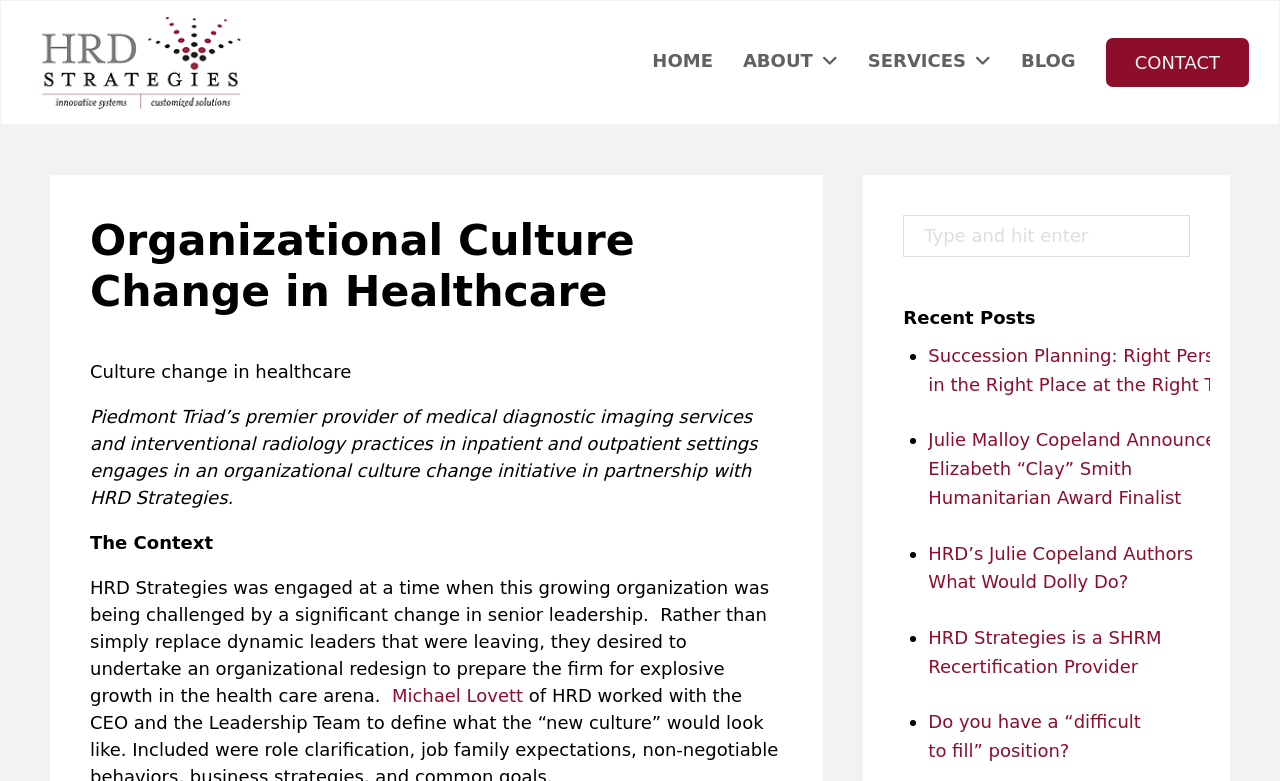What is the purpose of HRD Strategies' engagement with Piedmont Triad?
Please give a detailed and elaborate explanation in response to the question.

The answer can be found in the StaticText element with the text 'HRD Strategies was engaged at a time when this growing organization was being challenged by a significant change in senior leadership. Rather than simply replace dynamic leaders that were leaving, they desired to undertake an organizational redesign to prepare the firm for explosive growth in the health care arena.' which is located at [0.07, 0.738, 0.601, 0.903]. The purpose of HRD Strategies' engagement is to undertake an organizational redesign.